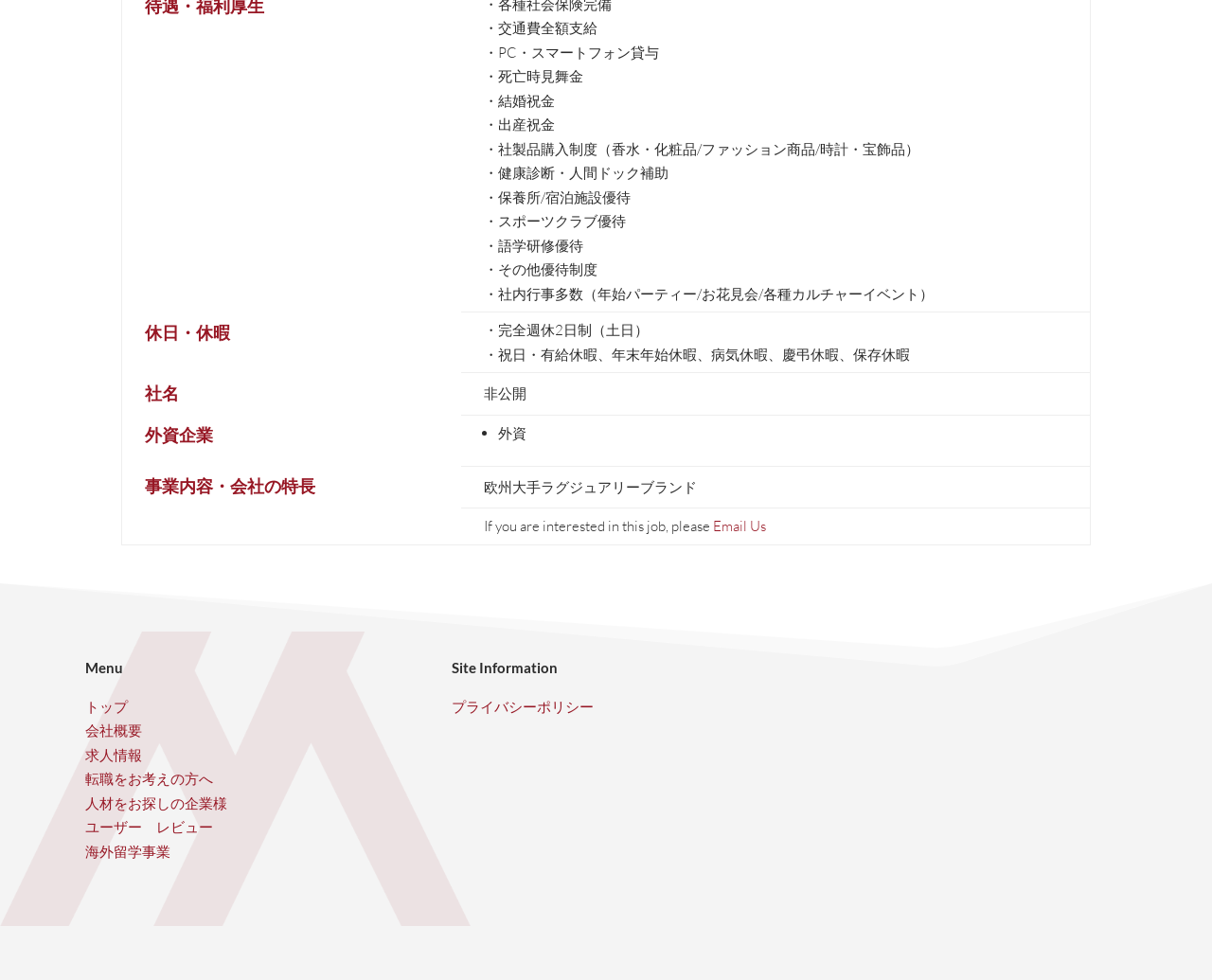For the given element description Email Us, determine the bounding box coordinates of the UI element. The coordinates should follow the format (top-left x, top-left y, bottom-right x, bottom-right y) and be within the range of 0 to 1.

[0.588, 0.528, 0.632, 0.546]